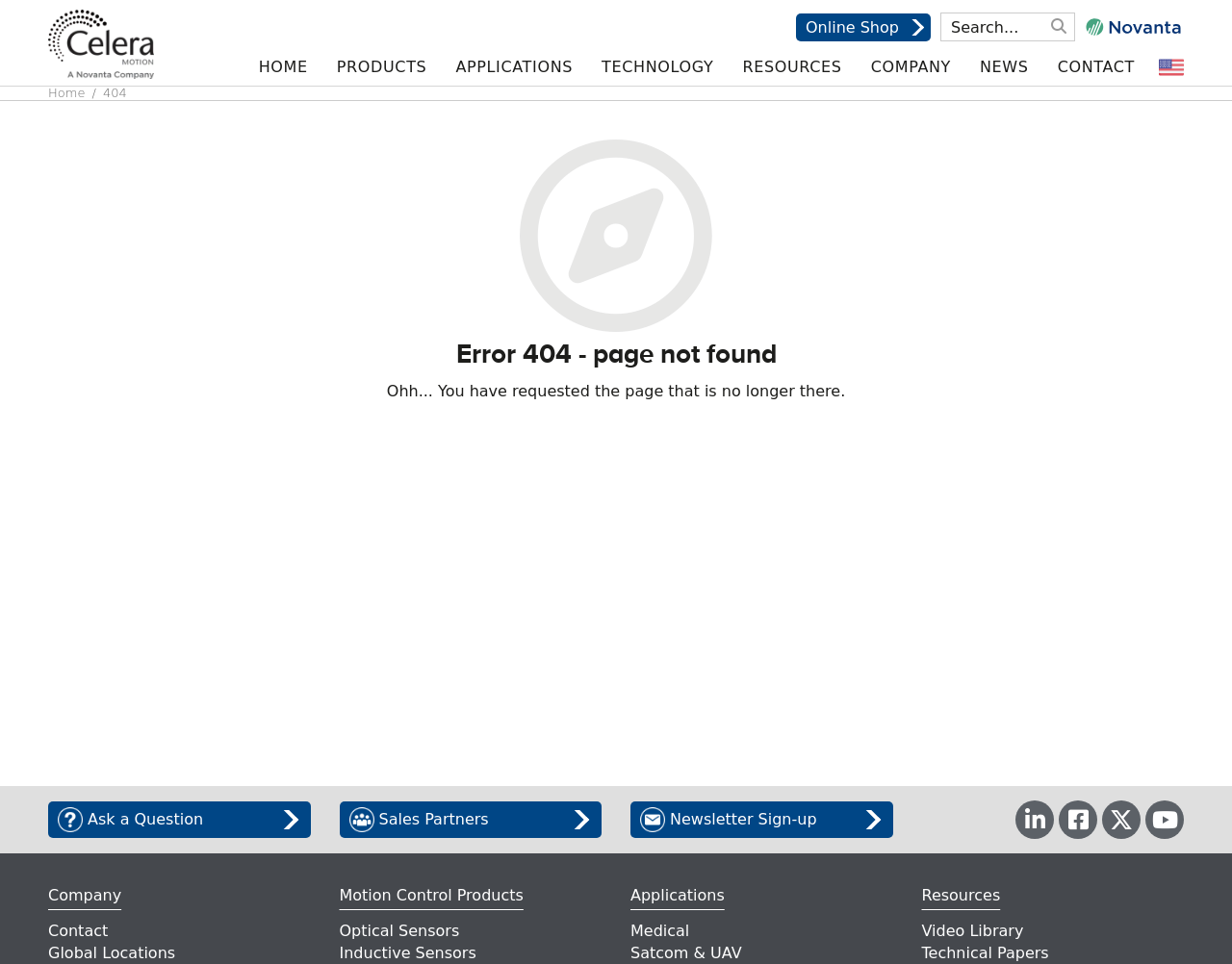Specify the bounding box coordinates for the region that must be clicked to perform the given instruction: "Go to CONTACT".

[0.858, 0.059, 0.921, 0.085]